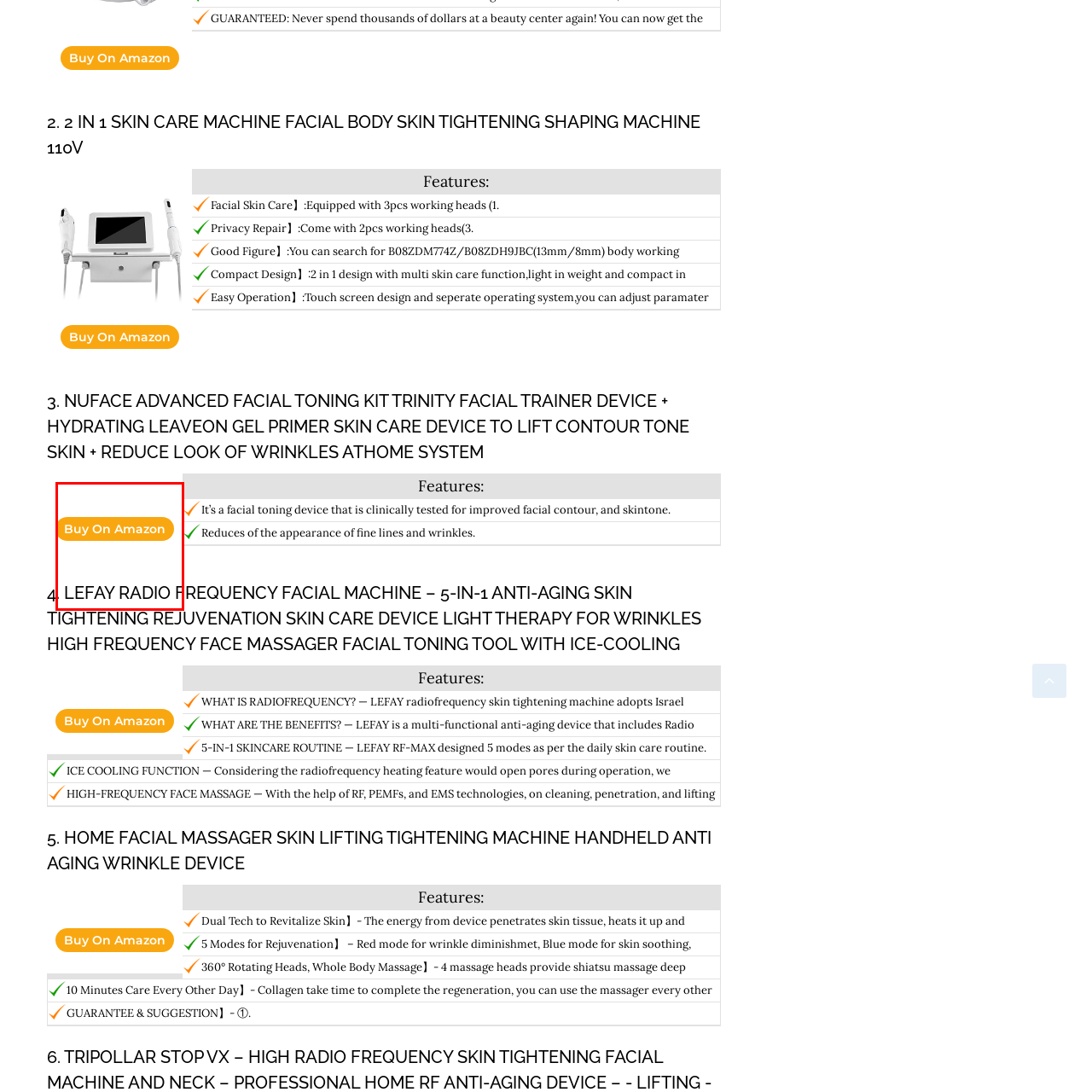Generate a detailed explanation of the image that is highlighted by the red box.

The image features the "NuFACE Advanced Facial Toning Kit," which includes a Trinity Facial Trainer Device alongside a hydrating leave-on gel primer. This innovative skincare device is designed to enhance facial contours, improve skin tone, and reduce the appearance of wrinkles. The accompanying promotional text highlights the product's clinical testing for effectiveness, emphasizing its role in maintaining a youthful appearance from the comfort of home. An inviting "Buy On Amazon" button suggests easy access to purchase this advanced skincare solution. The product represents a blend of modern technology and skincare, appealing to those seeking professional-grade treatments without the need for salon visits.